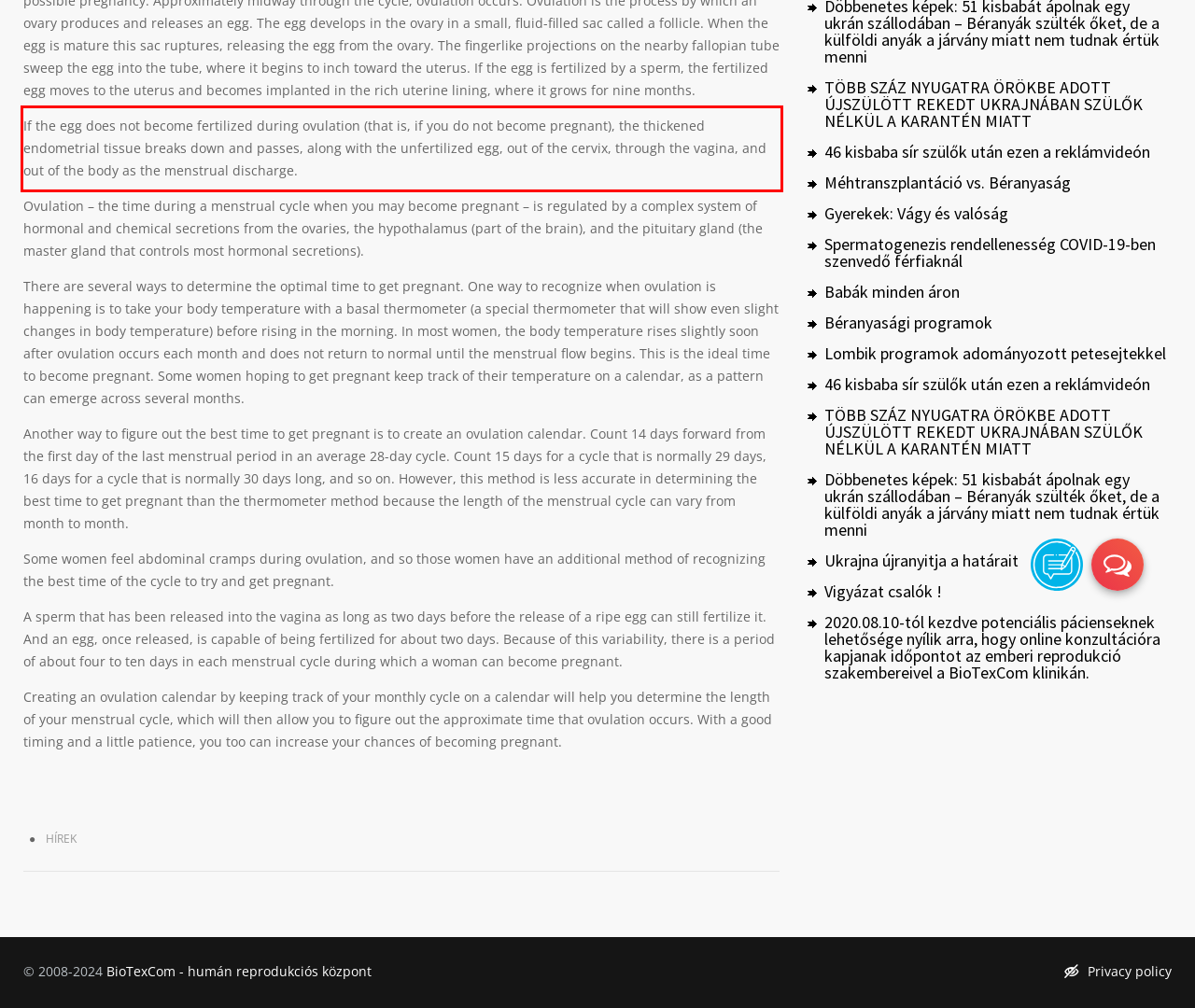From the provided screenshot, extract the text content that is enclosed within the red bounding box.

If the egg does not become fertilized during ovulation (that is, if you do not become pregnant), the thickened endometrial tissue breaks down and passes, along with the unfertilized egg, out of the cervix, through the vagina, and out of the body as the menstrual discharge.